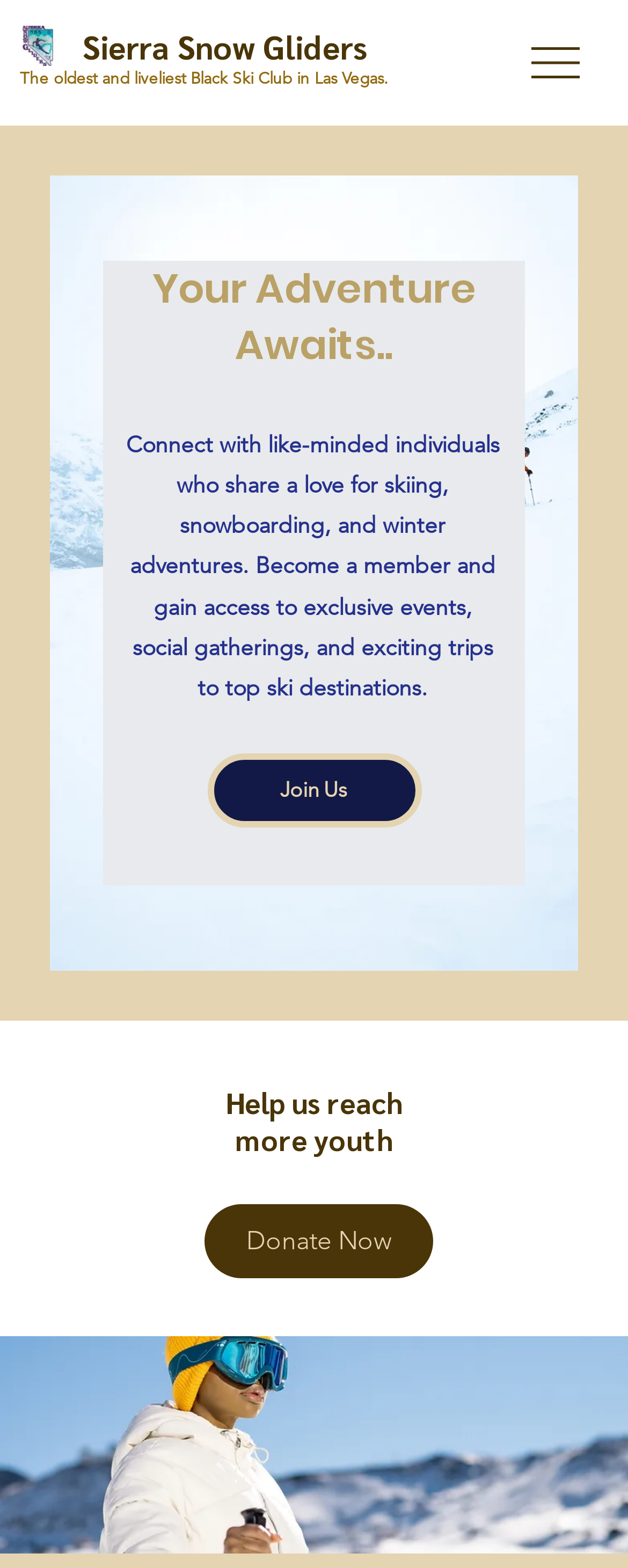Deliver a detailed narrative of the webpage's visual and textual elements.

The webpage is about Sierra Snow Gliders, a Black Ski Club in Las Vegas, and is part of the National Brotherhood of Skiers. At the top right corner, there is a button to open site navigation, accompanied by an image with the same label. 

Below the navigation button, the main title "Sierra Snow Gliders" is prominently displayed. Underneath the title, there is a brief description of the club, stating that it is the "oldest and liveliest Black Ski Club in Las Vegas." 

Further down, a paragraph of text explains the benefits of becoming a member, including access to exclusive events, social gatherings, and trips to top ski destinations. This text is positioned near the top half of the page. 

In the middle of the page, a heading "Your Adventure Awaits.." is displayed, followed by a "Join Us" link, which is positioned slightly above the center of the page. 

At the bottom of the page, there is a "Donate Now" link, accompanied by a brief message "Help us reach more youth", which is located near the bottom right corner of the page.